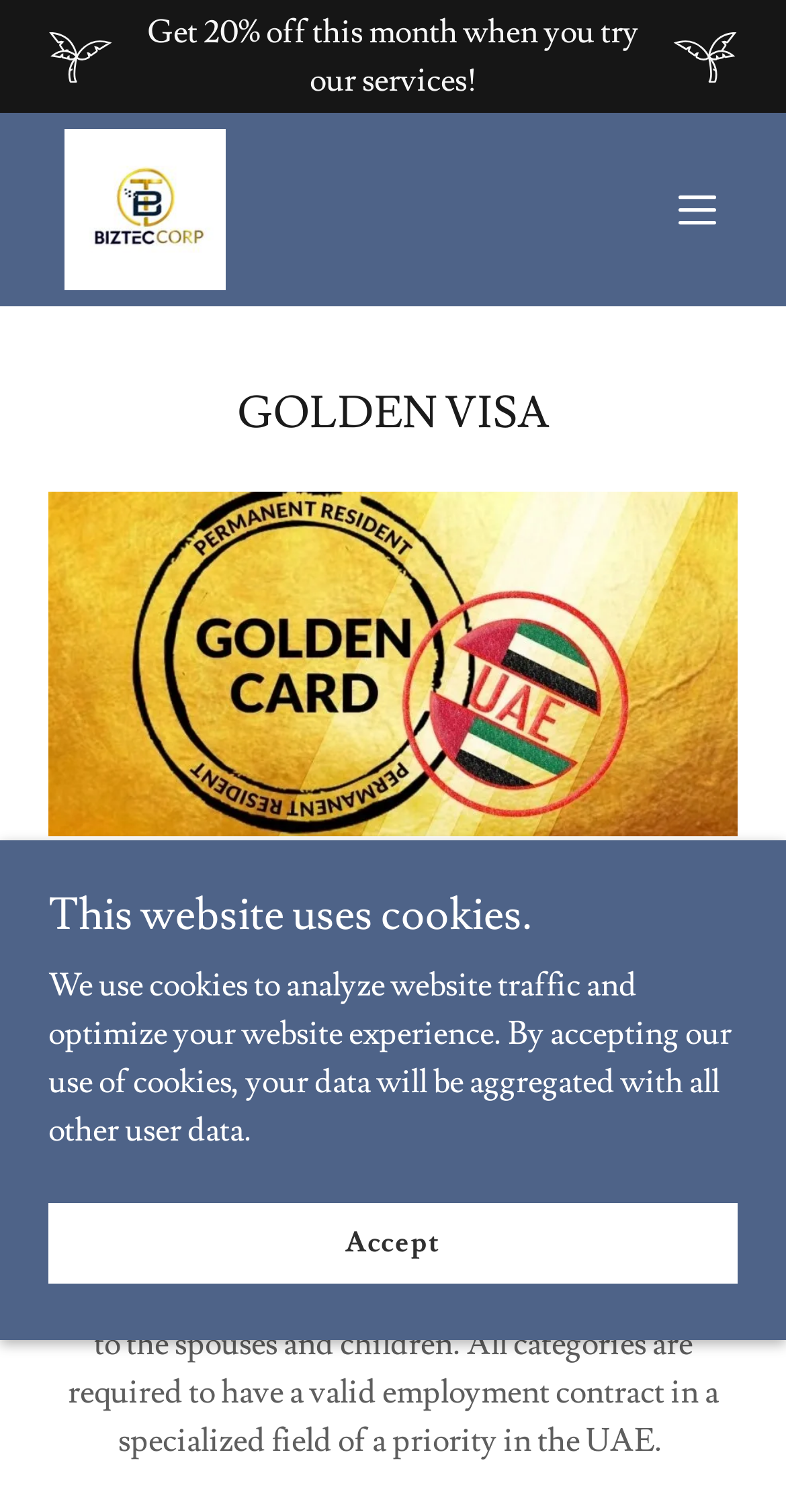Given the following UI element description: "aria-label="Hamburger Site Navigation Icon"", find the bounding box coordinates in the webpage screenshot.

[0.836, 0.112, 0.938, 0.165]